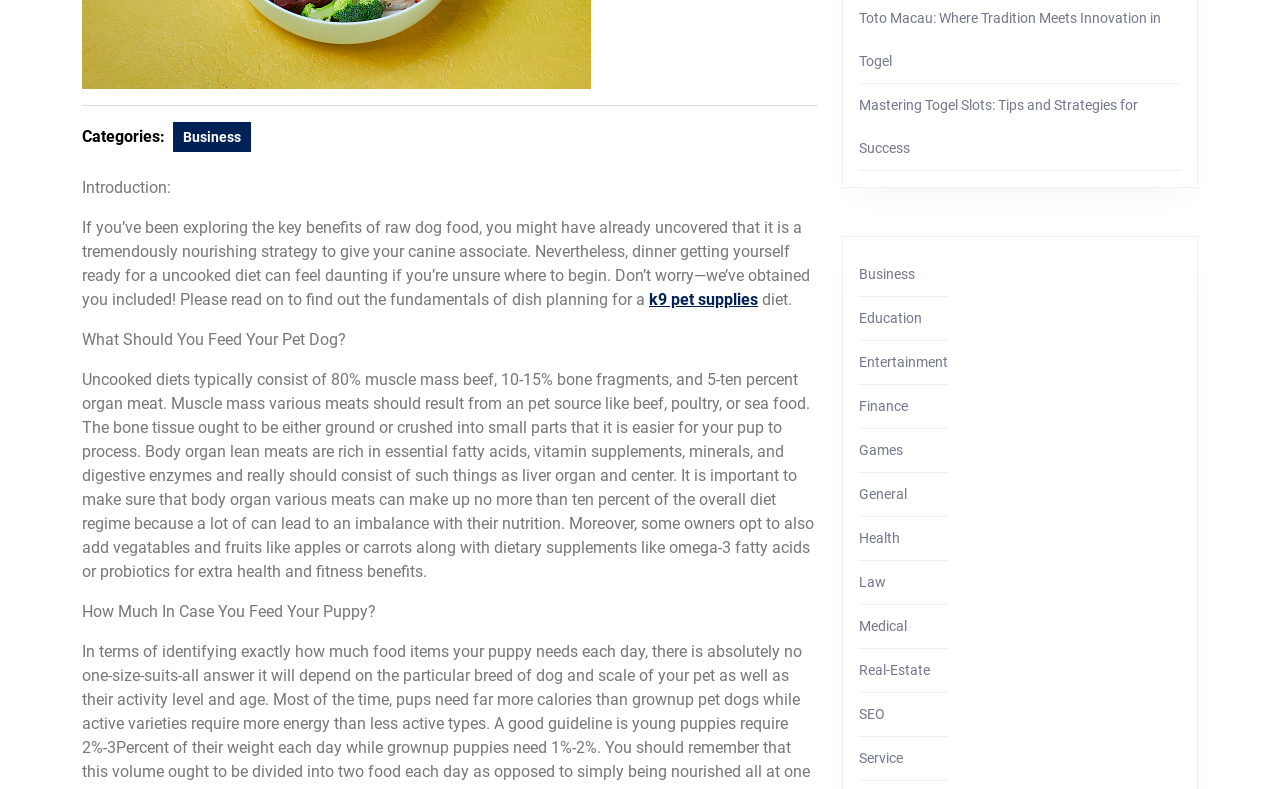Determine the bounding box coordinates of the UI element described by: "Law".

[0.671, 0.728, 0.692, 0.748]